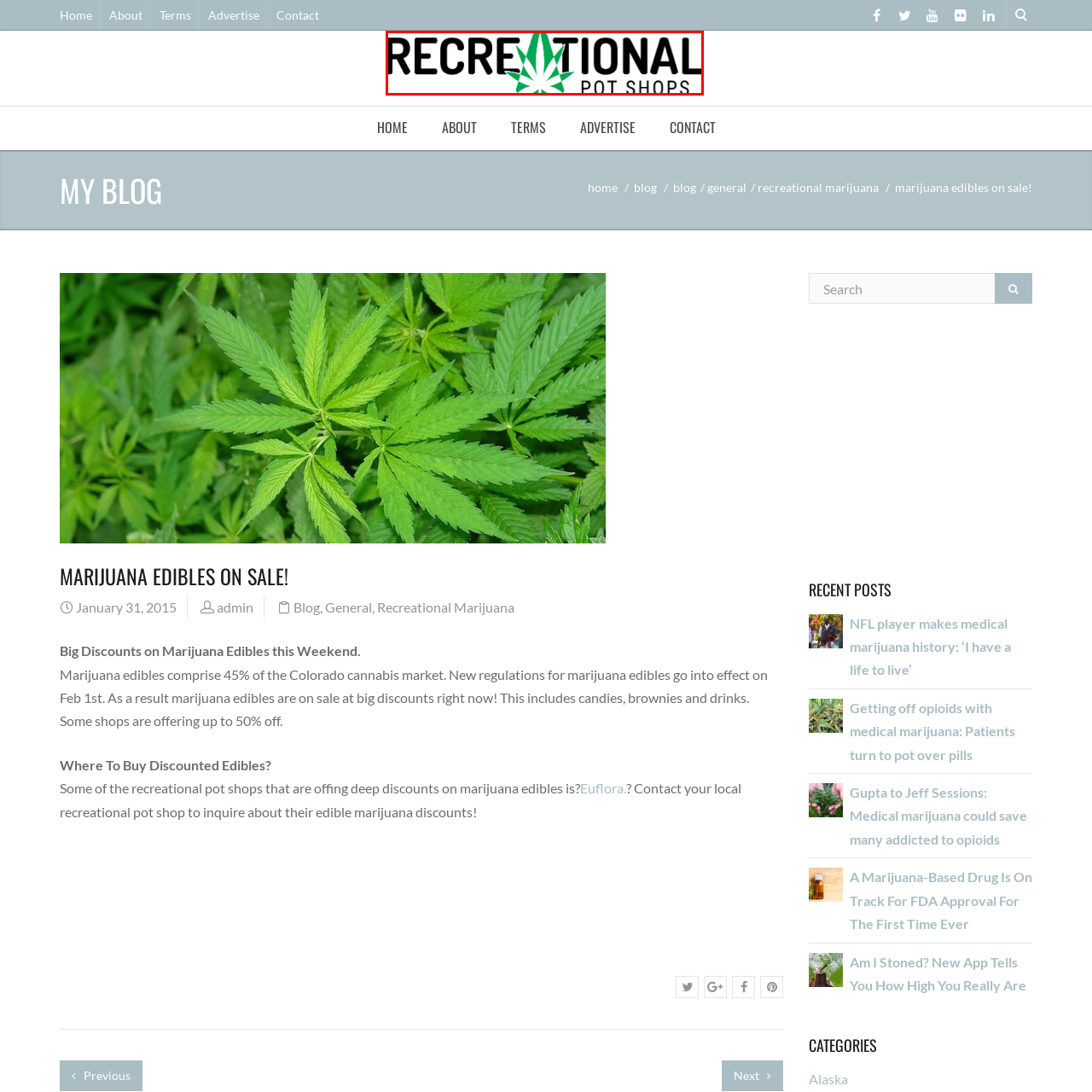What is the context of the establishments?
Observe the image within the red bounding box and formulate a detailed response using the visual elements present.

The context of the establishments is legal and recreational, meaning they cater to adult consumers of cannabis in a legal and recreational context, as stated in the caption.